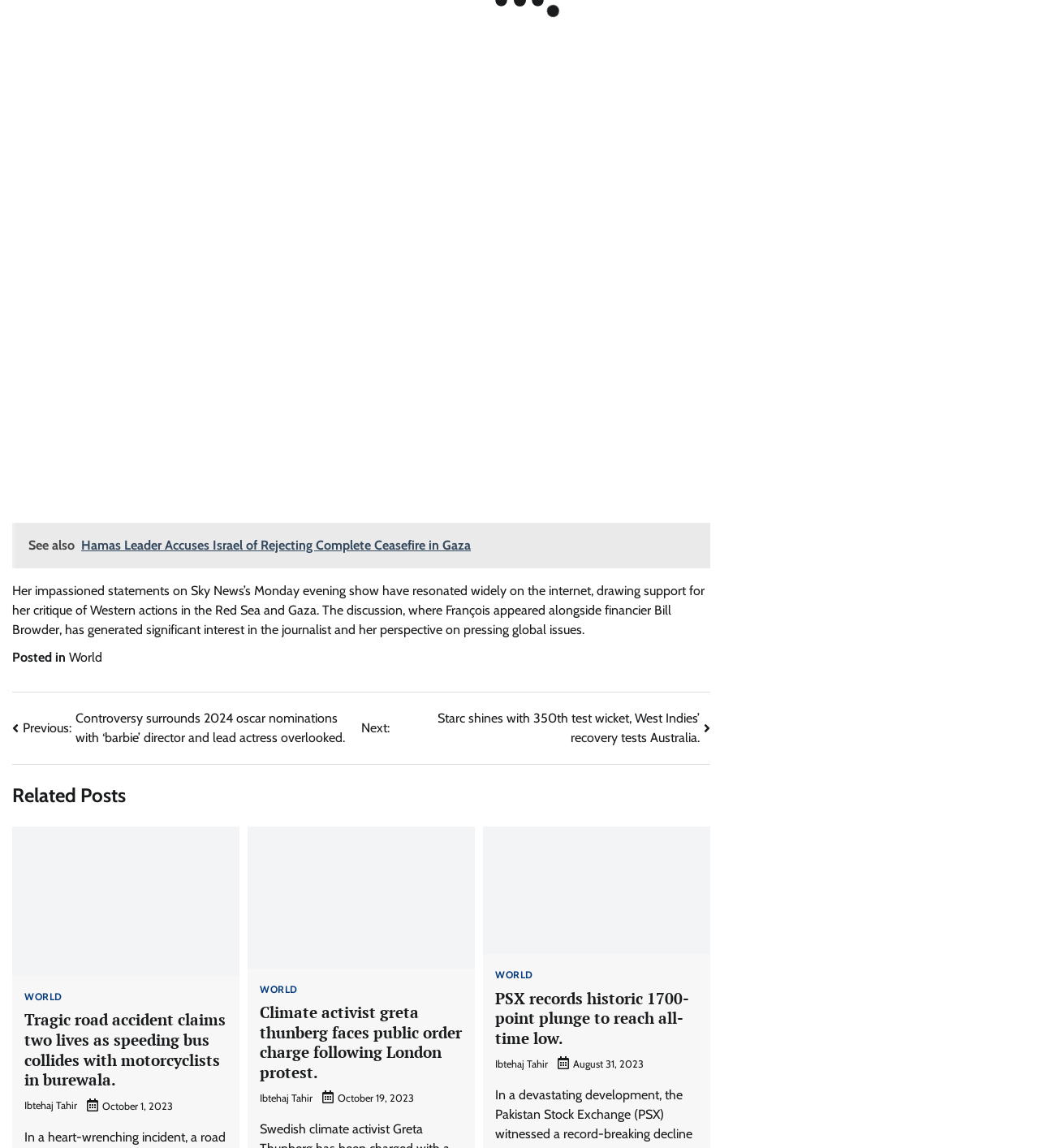Locate the UI element that matches the description About Us in the webpage screenshot. Return the bounding box coordinates in the format (top-left x, top-left y, bottom-right x, bottom-right y), with values ranging from 0 to 1.

None